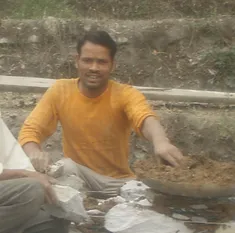Provide a single word or phrase to answer the given question: 
Where is the Shivanandi River Lodge located?

Uttarakhand, India